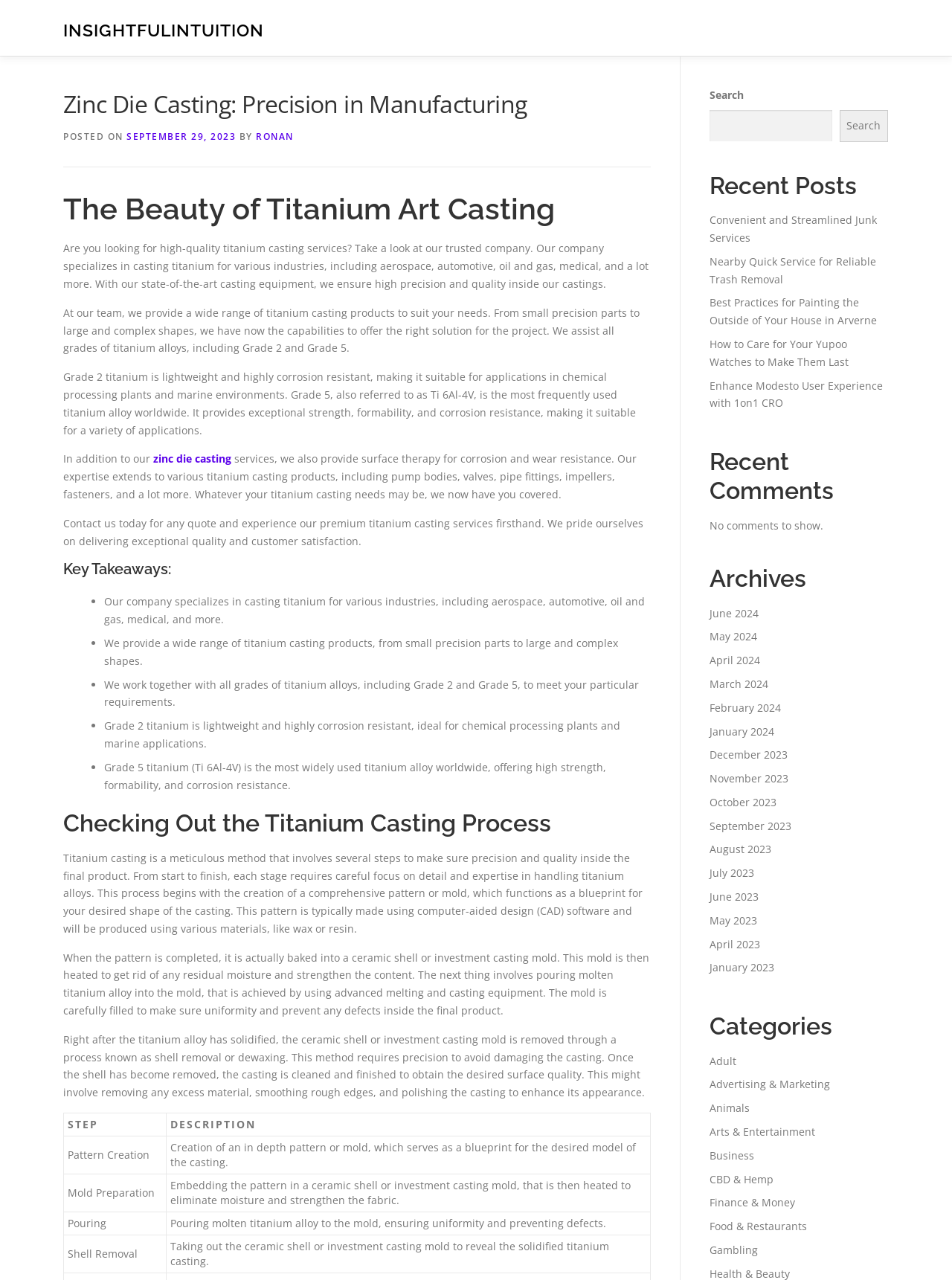What is the main topic of the webpage?
Please answer the question with as much detail as possible using the screenshot.

The main topic of the webpage is Zinc Die Casting, which is evident from the title 'Zinc Die Casting: Precision in Manufacturing' and the content of the webpage that discusses the process and benefits of zinc die casting.